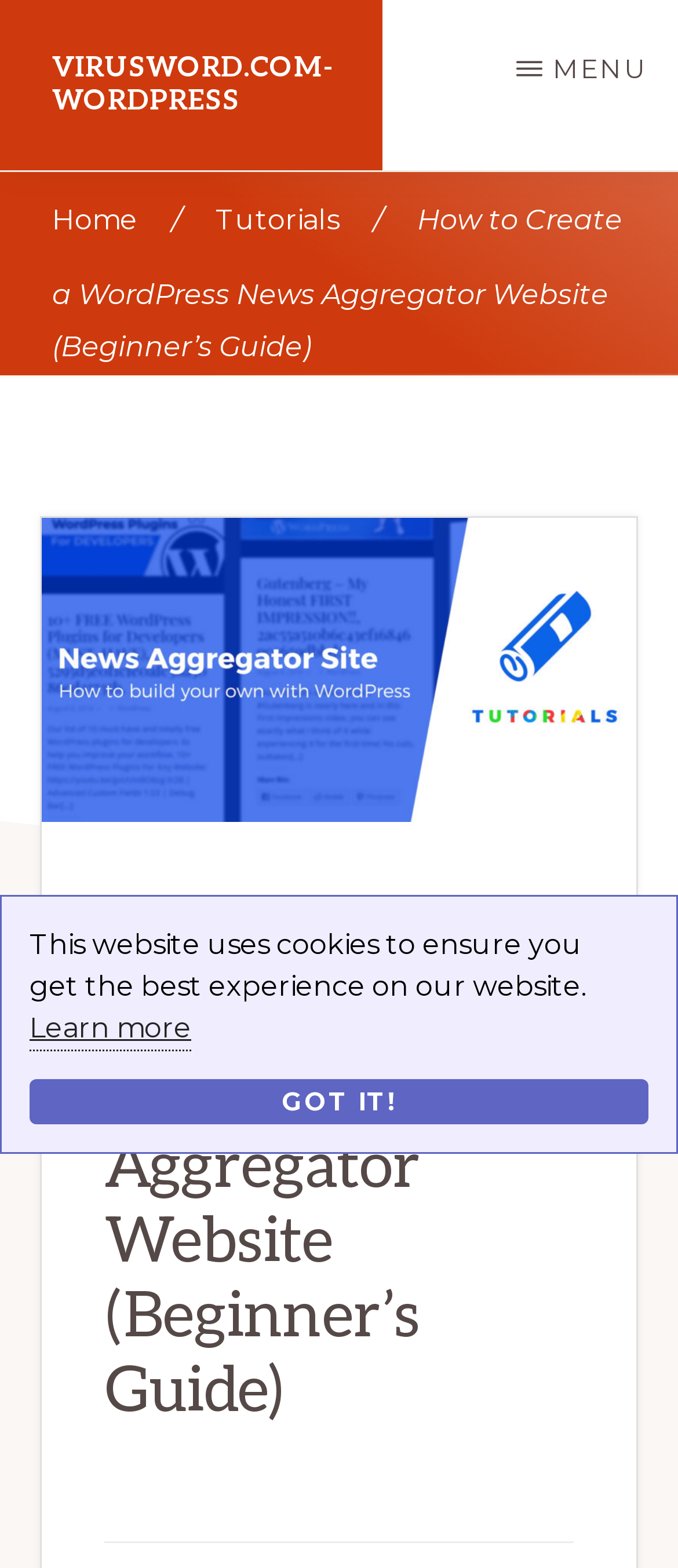Give a detailed explanation of the elements present on the webpage.

The webpage is a tutorial guide on creating a WordPress news aggregator website, specifically designed for beginners. At the top of the page, there is a notification bar that spans almost the entire width, informing users that the website uses cookies to ensure a good experience. This bar contains a "Learn more" link and a "GOT IT!" button.

Below the notification bar, there are several navigation links, including "Skip to main content" and "Skip to primary sidebar", which are positioned at the top-left corner of the page. The website's logo, "VIRUSWORD.COM-WORDPRESS", is also located at the top-left corner, followed by a "Learn Wordpress" text.

On the top-right corner, there is a menu button with a hamburger icon. Below the menu button, there is a breadcrumb navigation bar that displays the current page's location, with links to "Home" and "Tutorials" separated by breadcrumb separators.

The main content of the page is a tutorial article titled "How to Create a WordPress News Aggregator Website (Beginner's Guide)", which takes up most of the page's width. The article's title is also displayed as a heading within the content area.